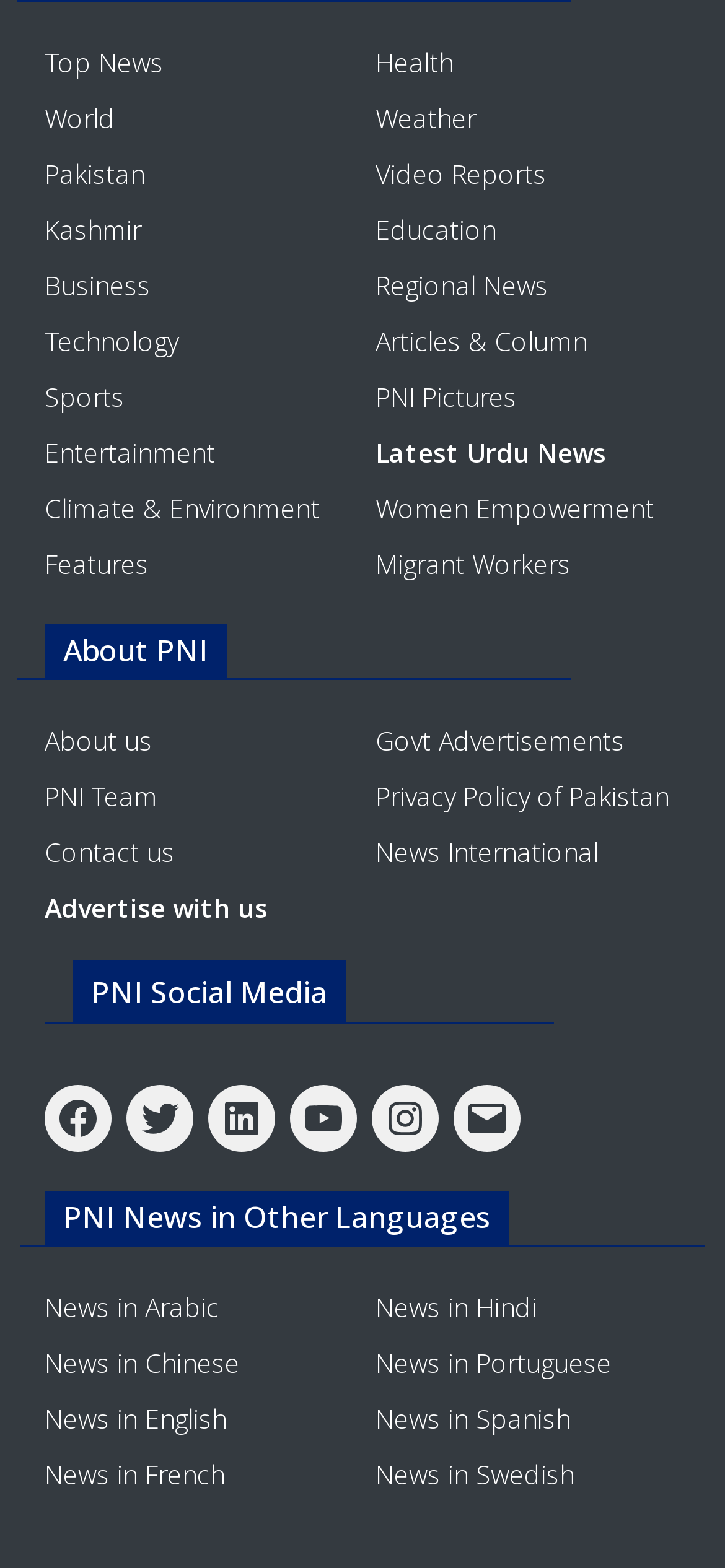Please examine the image and provide a detailed answer to the question: Where can I find information about the PNI team?

I found a link labeled 'About us' in the 'About PNI' section, which suggests that this is where I can find information about the PNI team. This section is likely to provide details about the organization and its members.